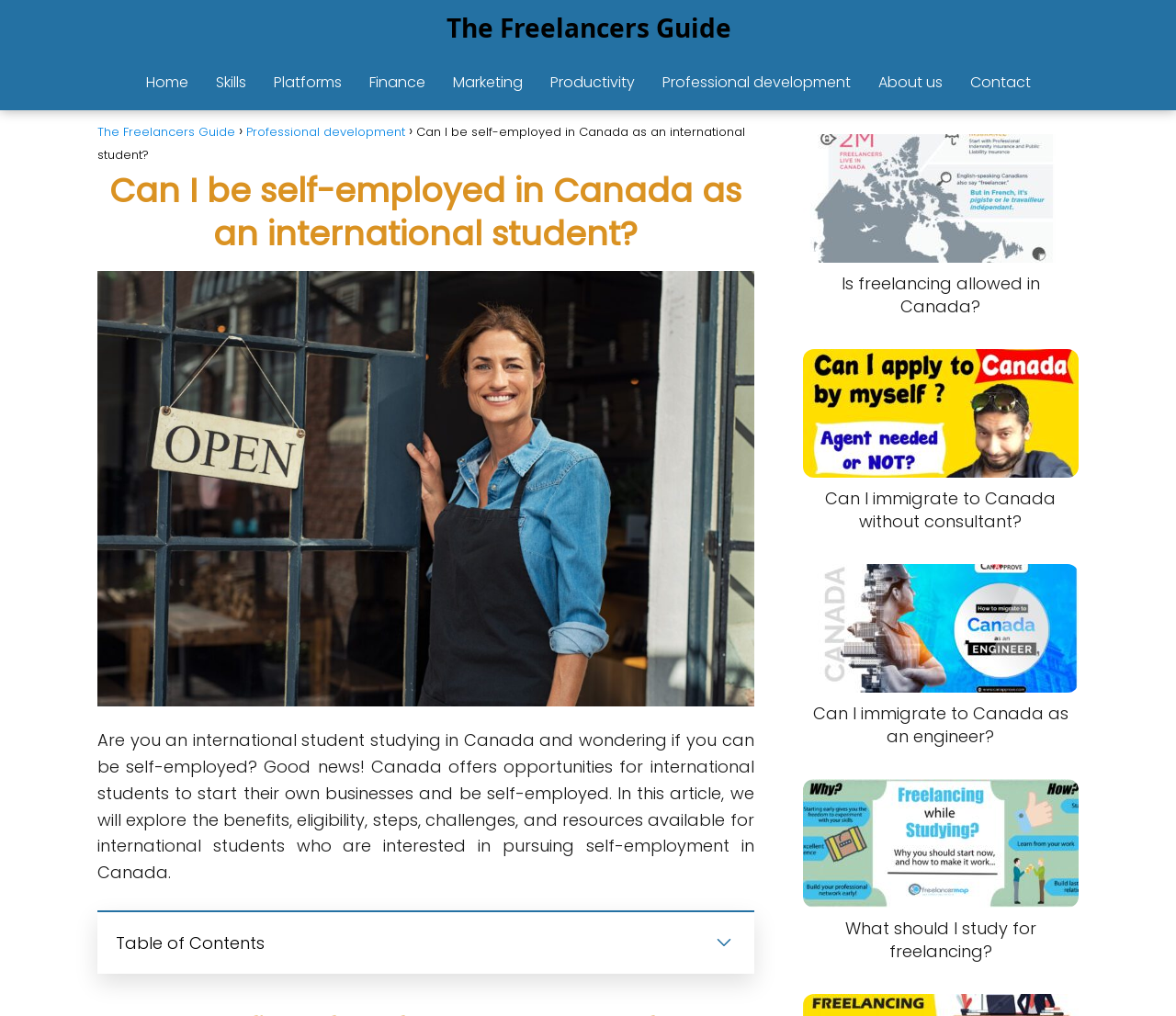Locate the UI element described by Is freelancing allowed in Canada? and provide its bounding box coordinates. Use the format (top-left x, top-left y, bottom-right x, bottom-right y) with all values as floating point numbers between 0 and 1.

[0.683, 0.132, 0.917, 0.313]